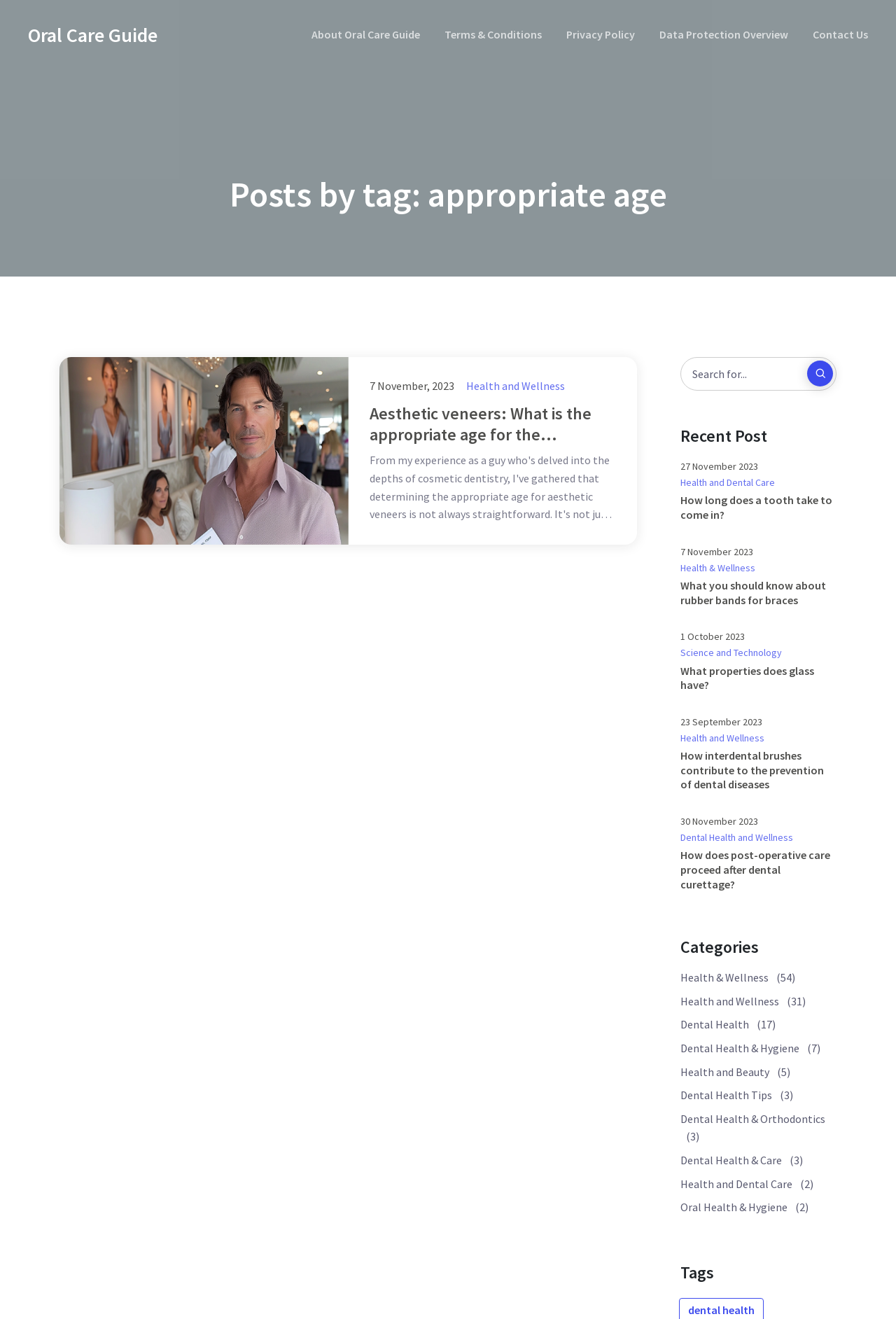Please determine the bounding box coordinates for the element with the description: "Contact Us".

[0.907, 0.021, 0.969, 0.032]